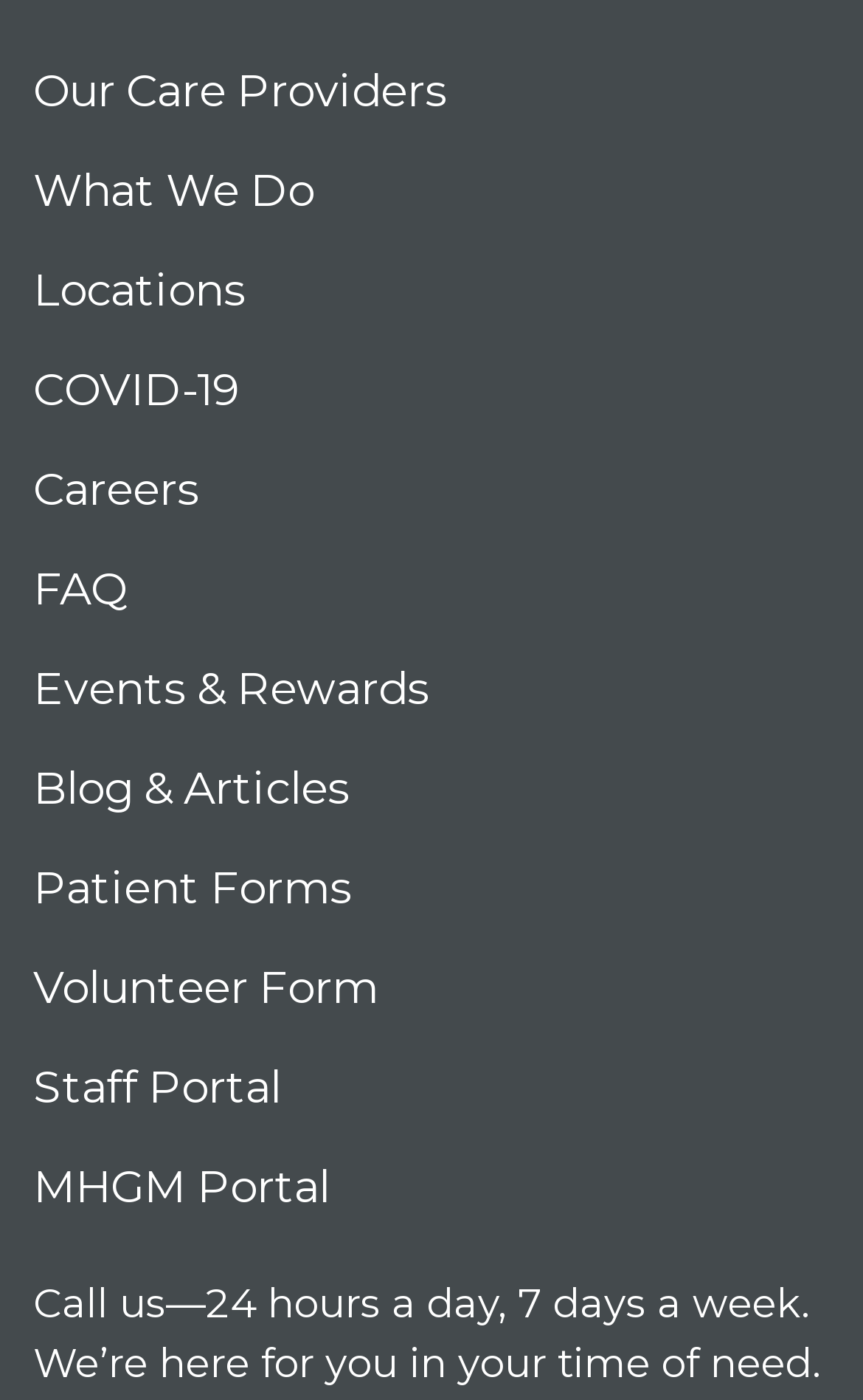Please reply to the following question using a single word or phrase: 
What is the position of the 'Locations' link?

Third